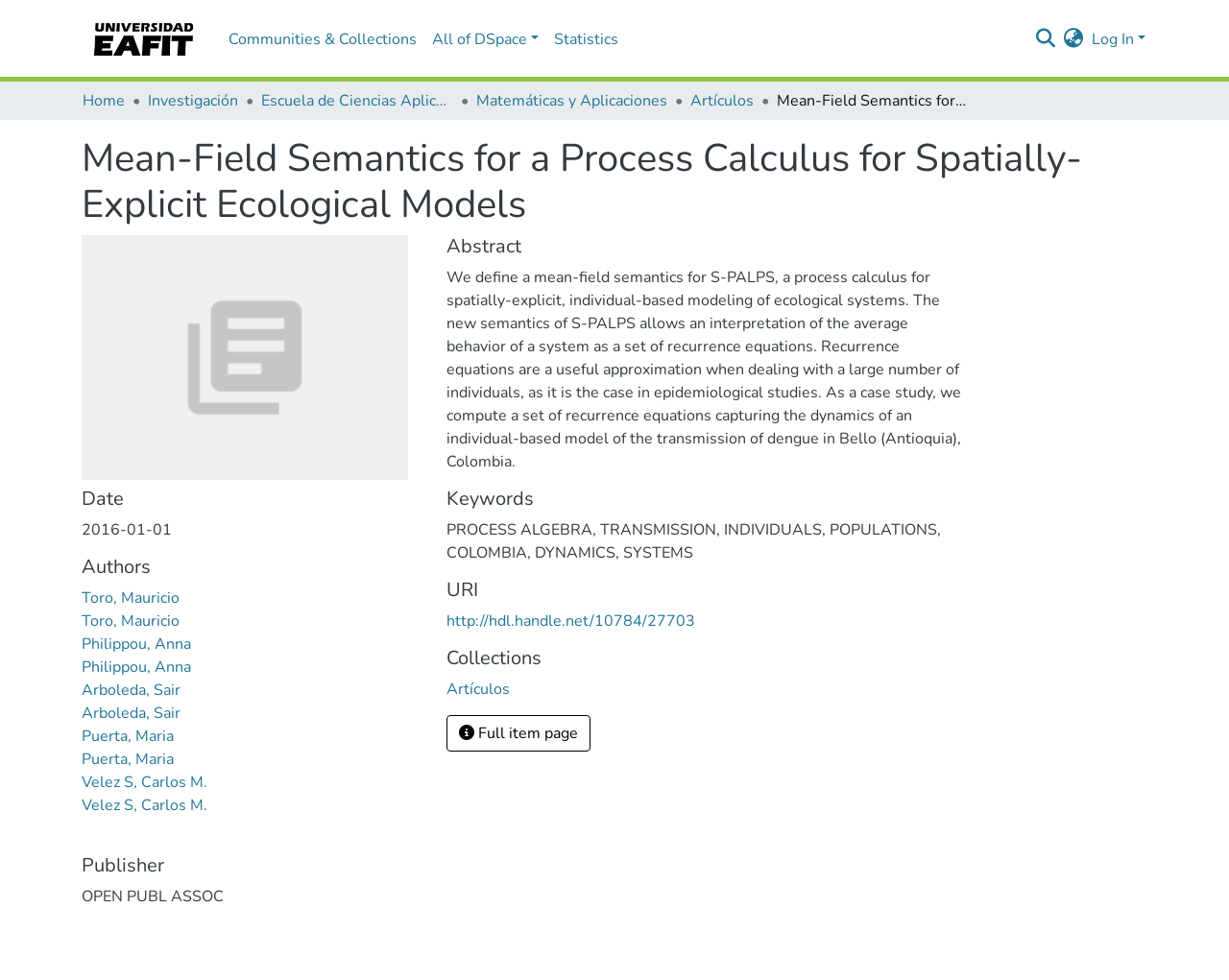Determine the bounding box coordinates for the clickable element required to fulfill the instruction: "View full item page". Provide the coordinates as four float numbers between 0 and 1, i.e., [left, top, right, bottom].

[0.363, 0.73, 0.48, 0.767]